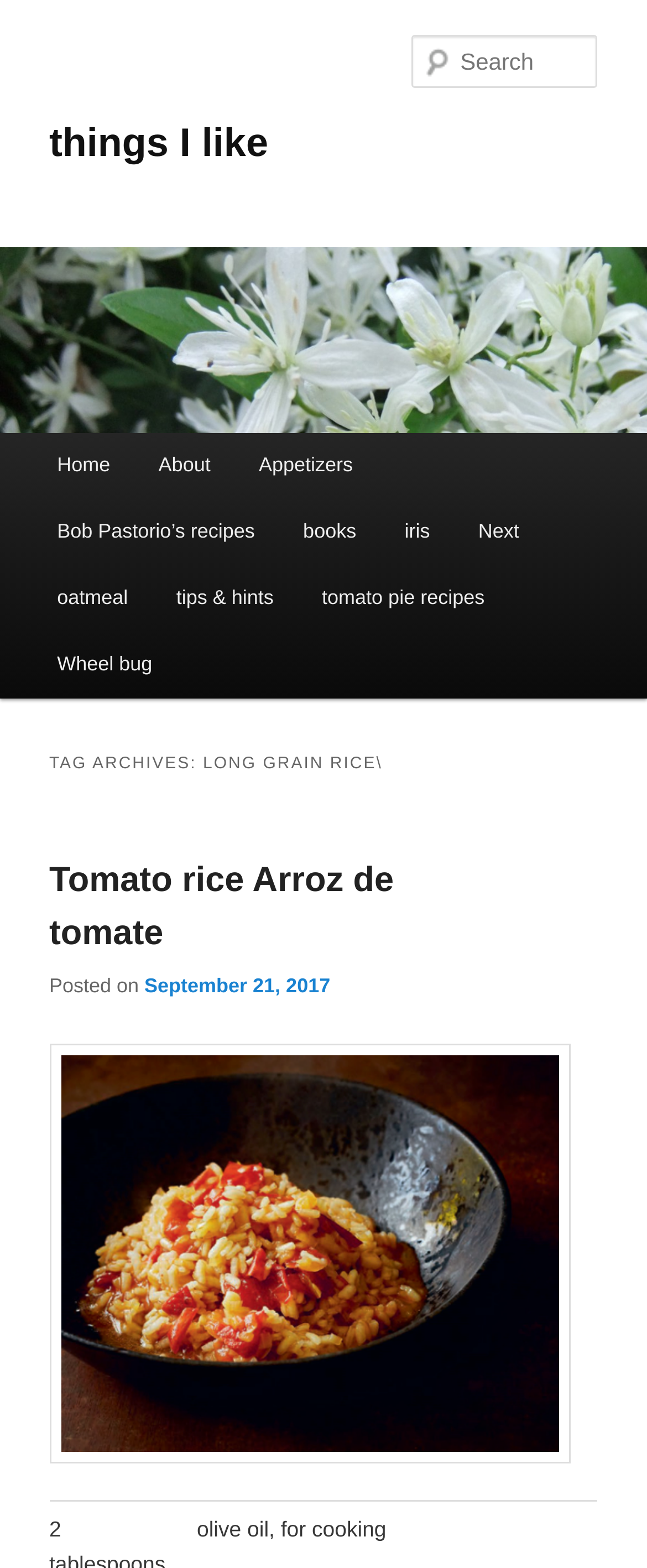Identify the title of the webpage and provide its text content.

things I like